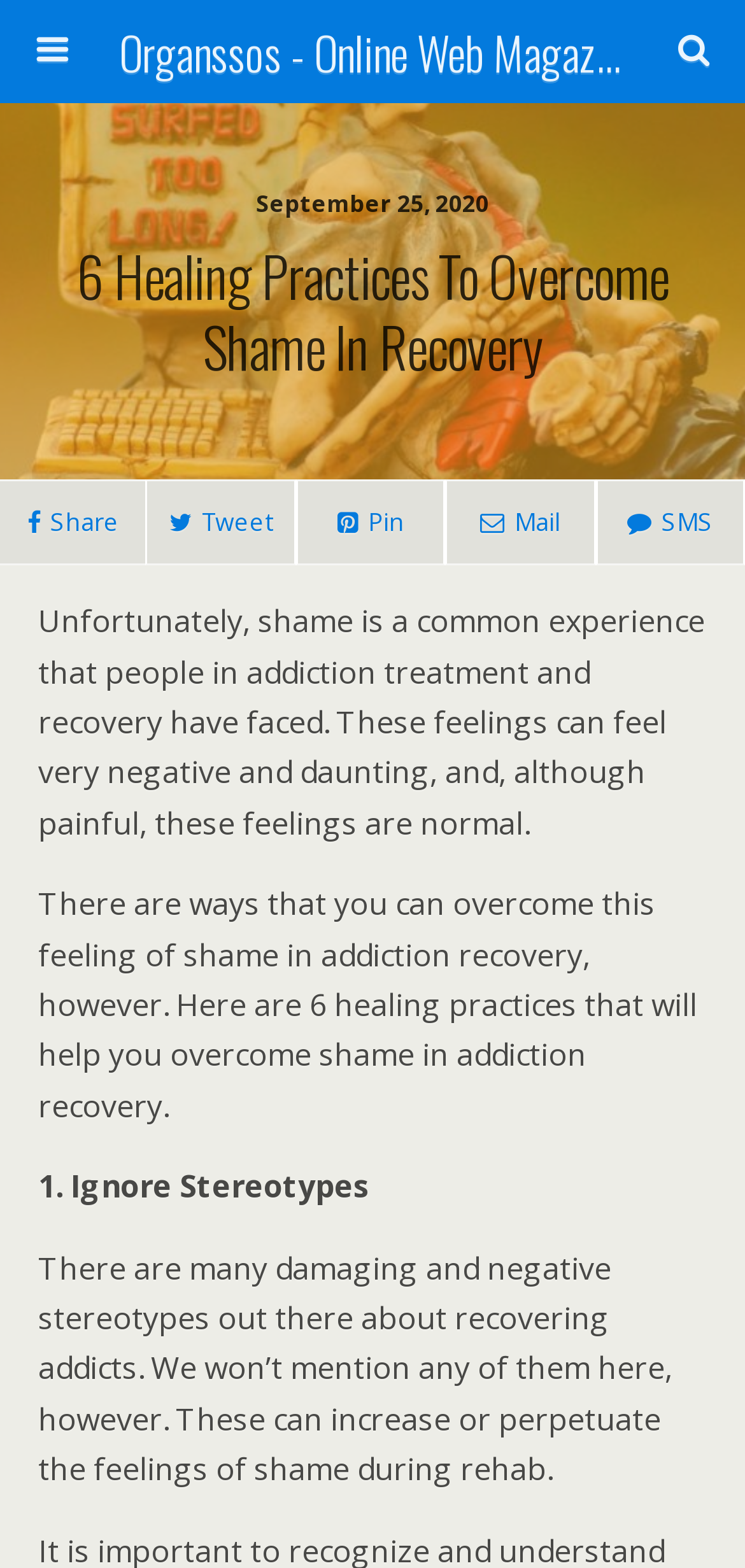Respond with a single word or phrase for the following question: 
How many social media sharing options are available?

4